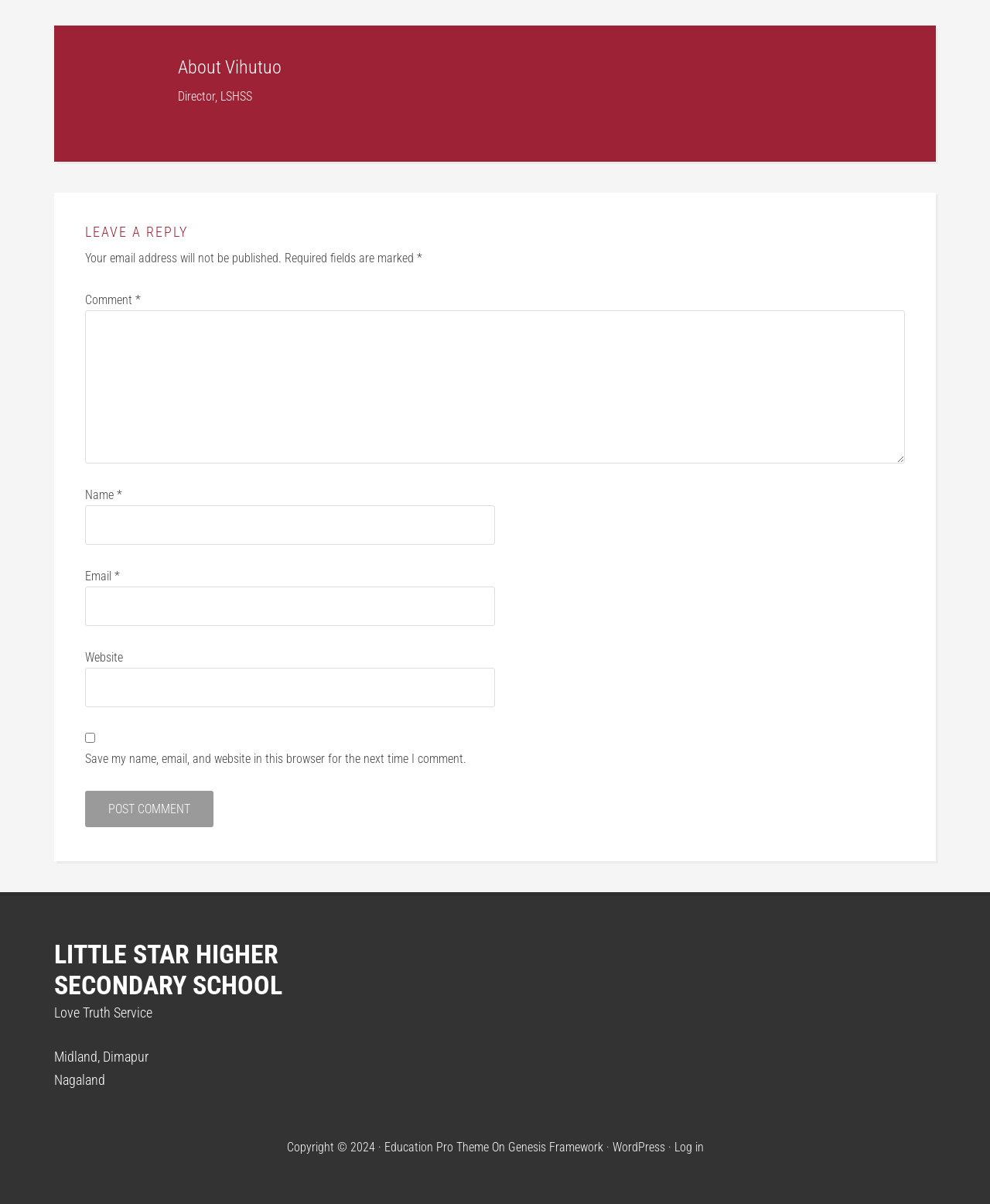Find the bounding box coordinates for the element that must be clicked to complete the instruction: "Post a comment". The coordinates should be four float numbers between 0 and 1, indicated as [left, top, right, bottom].

[0.086, 0.657, 0.216, 0.687]